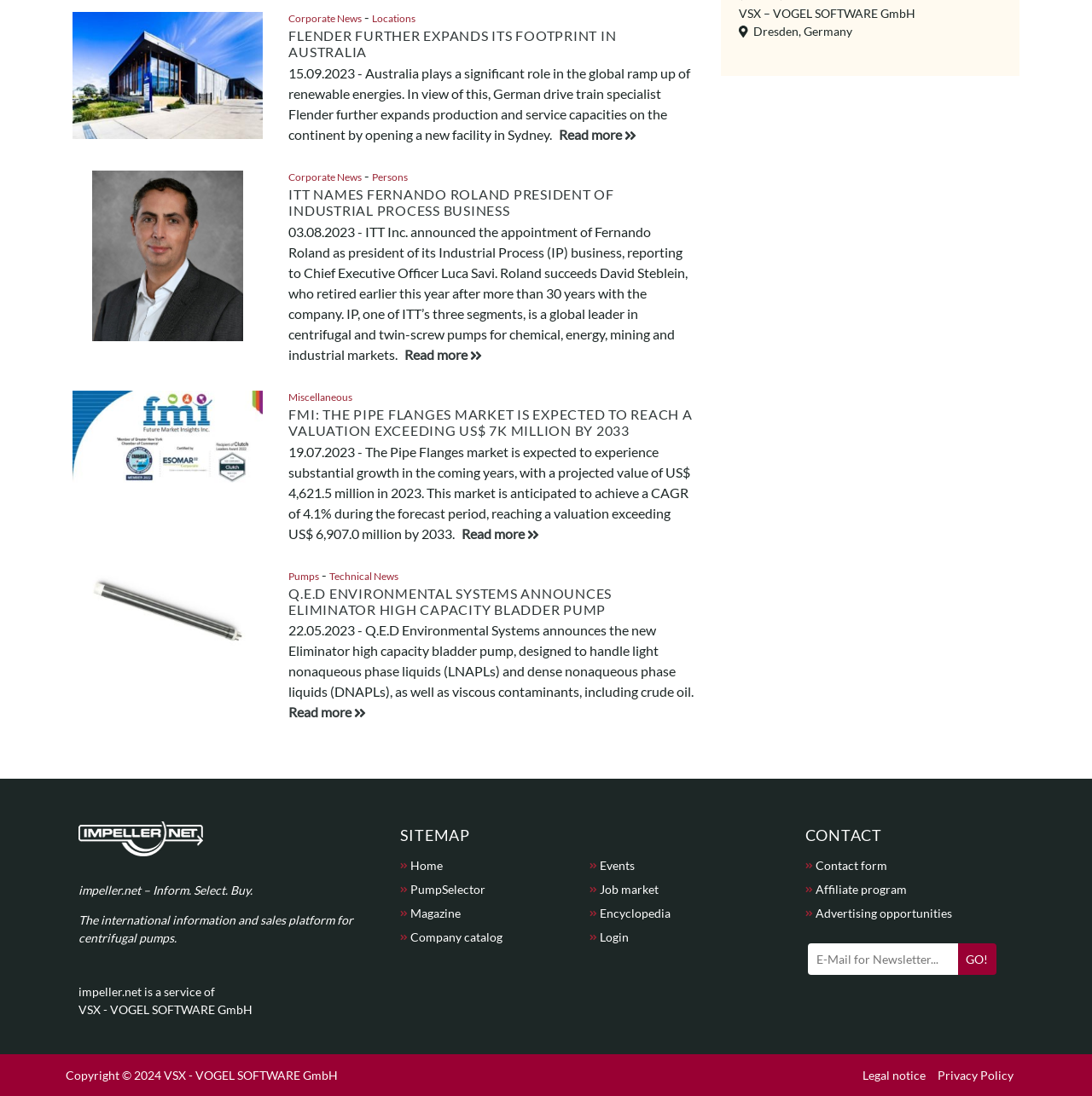What is the purpose of the 'PumpSelector' link?
Based on the screenshot, provide a one-word or short-phrase response.

To select pumps